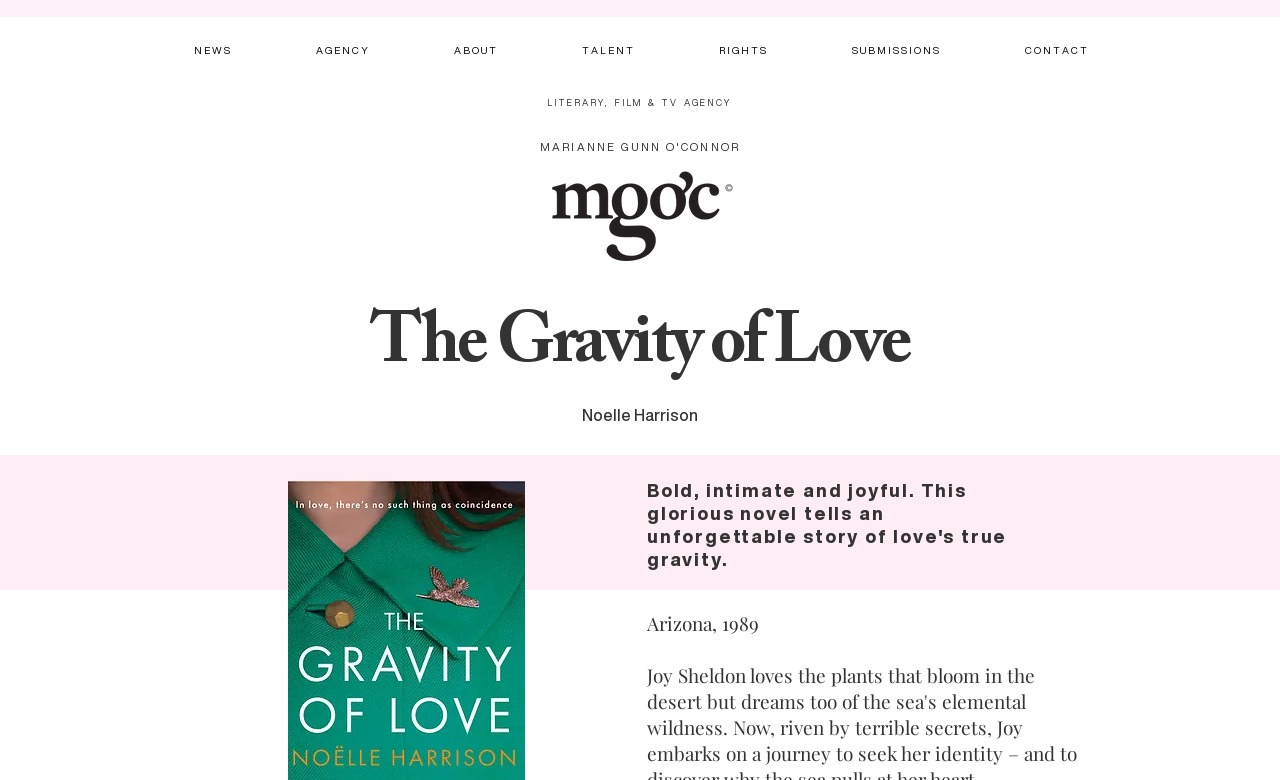Generate a detailed explanation of the webpage's features and information.

This webpage appears to be an author's profile or a book's landing page. At the top, there is a navigation menu with 7 links: "NEWS", "AGENCY", "ABOUT", "TALENT", "RIGHTS", "SUBMISSIONS", and "CONTACT". These links are evenly spaced and occupy the top section of the page.

Below the navigation menu, there is a logo image, "MGOC_LOGO.png", which is positioned near the center of the page. To the left of the logo, there is a static text "LITERARY, FILM & TV AGENCY".

The main content of the page is divided into two sections. On the left, there is a heading "The Gravity of Love", followed by another heading "Noelle Harrison". These headings are stacked vertically and occupy the left half of the page.

On the right side of the page, there is a static text "Arizona, 1989", positioned near the bottom. Above this text, there is a heading that summarizes the book, stating "Bold, intimate and joyful. This glorious novel tells an unforgettable story of love's true gravity." This heading is positioned near the center of the right side of the page.

Overall, the webpage has a clean and organized structure, with a clear focus on the author and the book.